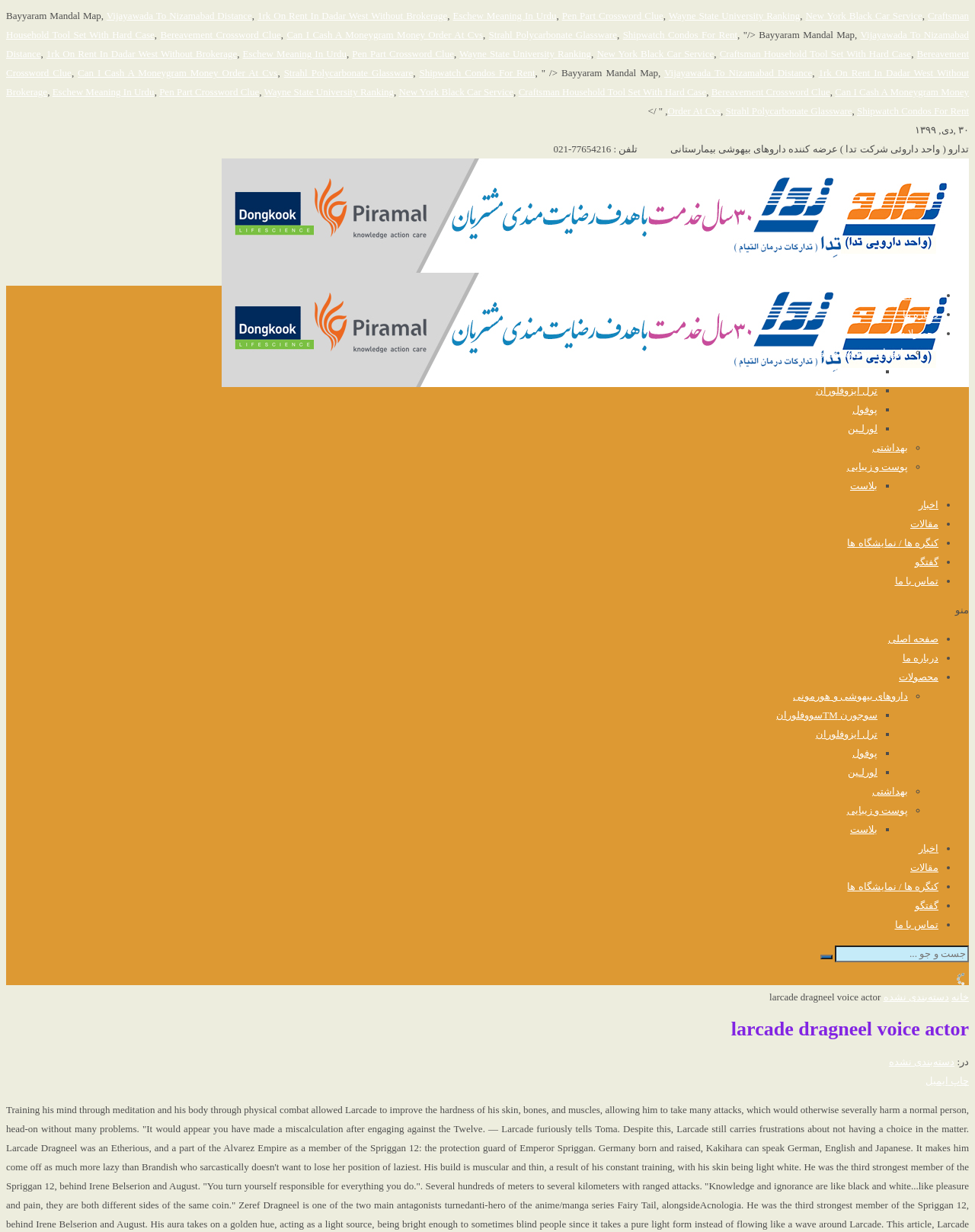Provide a brief response to the question below using one word or phrase:
What is the date mentioned on the webpage?

۳۰,دی, ۱۳۹۹